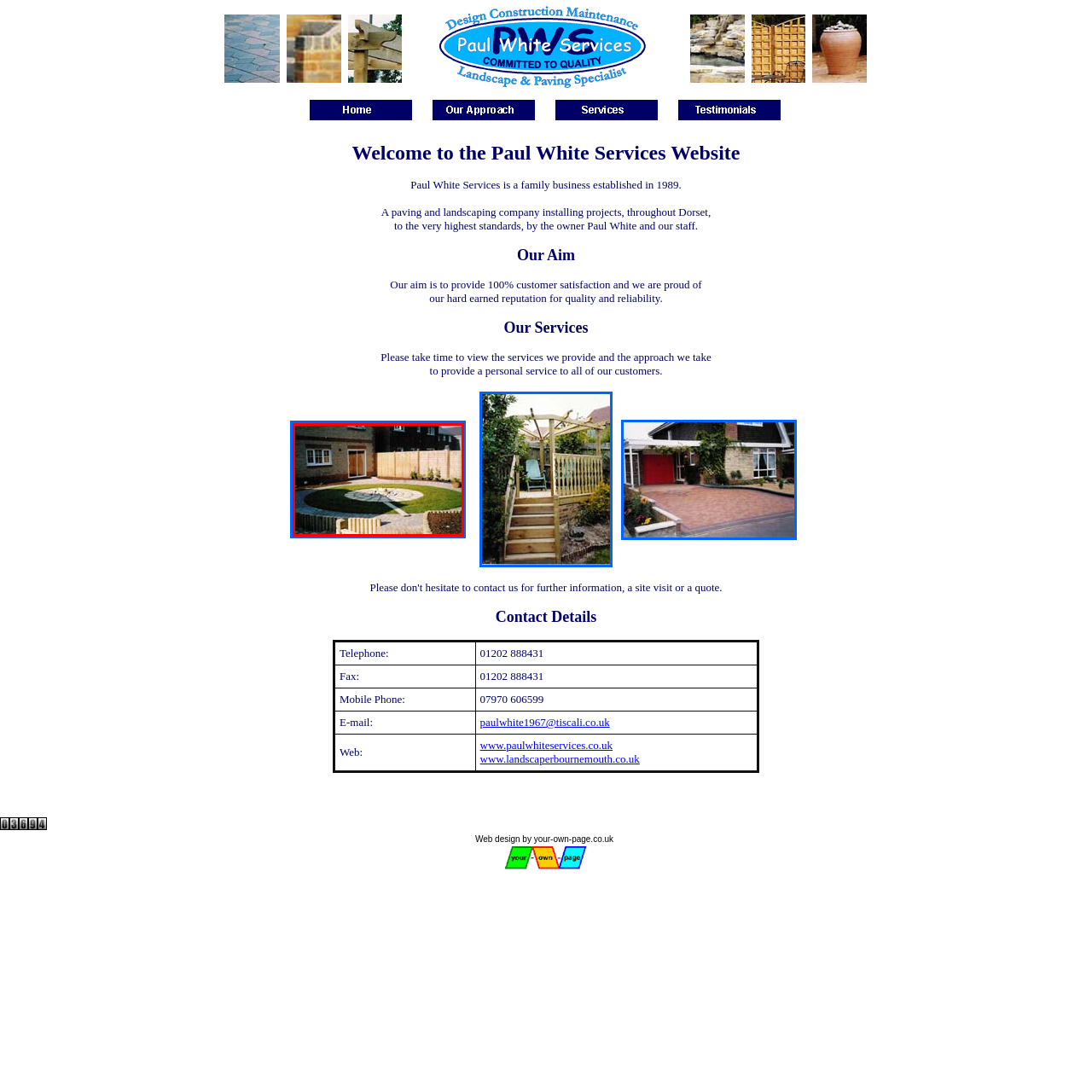View the image surrounded by the red border, What is visible on the left of the backyard space?
 Answer using a single word or phrase.

The adjacent house